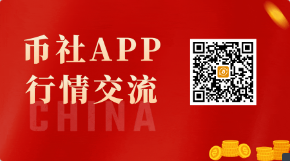What is the purpose of the QR code?
Look at the image and respond with a single word or a short phrase.

Quick access to the app